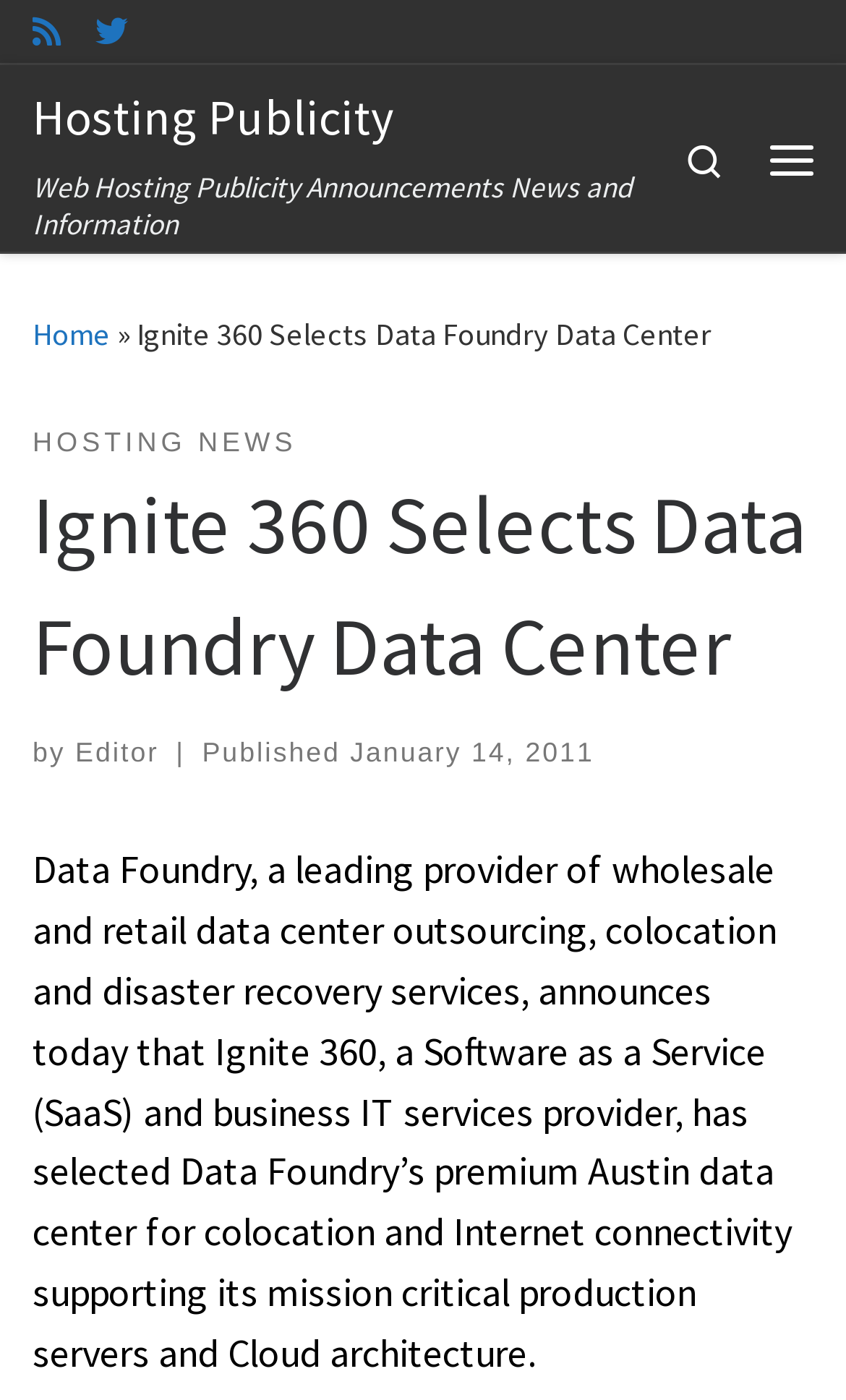Please mark the bounding box coordinates of the area that should be clicked to carry out the instruction: "Read the latest hosting news".

[0.038, 0.302, 0.351, 0.332]